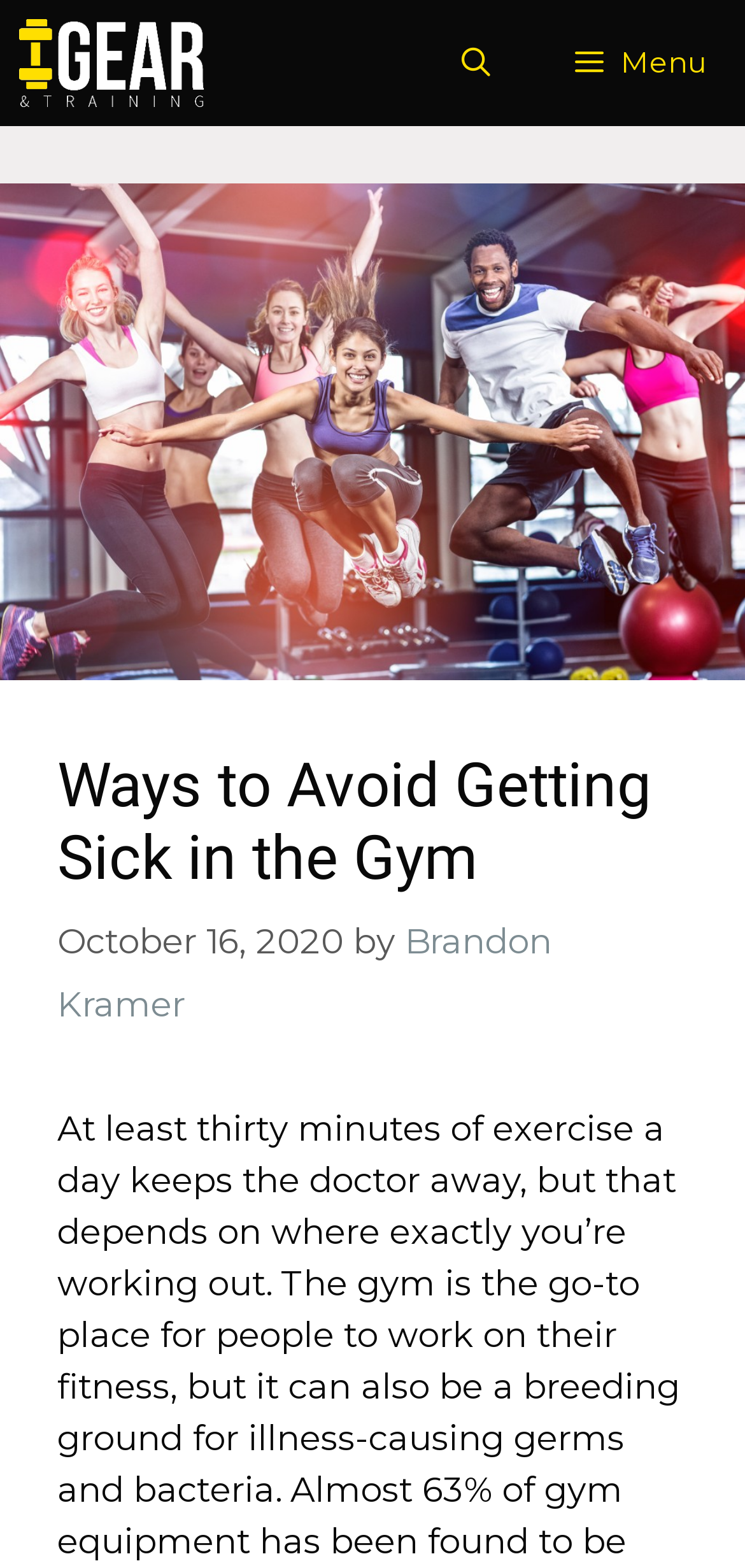What is the purpose of the link 'Open Search Bar'?
Please answer the question with as much detail and depth as you can.

I inferred the purpose of the link by looking at its text content, which is 'Open Search Bar'. This suggests that clicking on the link will open a search bar, allowing users to search for content on the webpage.